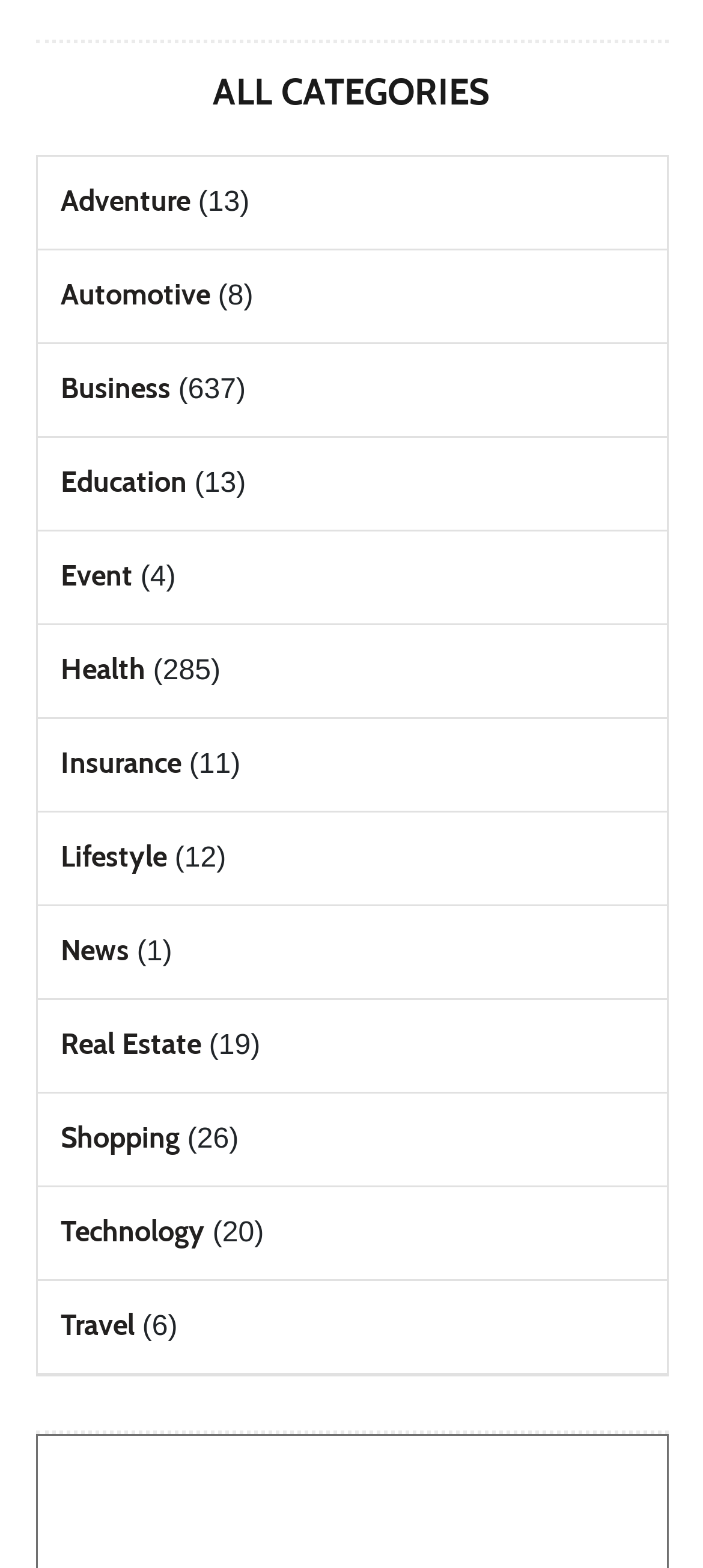Locate the bounding box coordinates of the element's region that should be clicked to carry out the following instruction: "go to Health". The coordinates need to be four float numbers between 0 and 1, i.e., [left, top, right, bottom].

[0.086, 0.416, 0.206, 0.438]